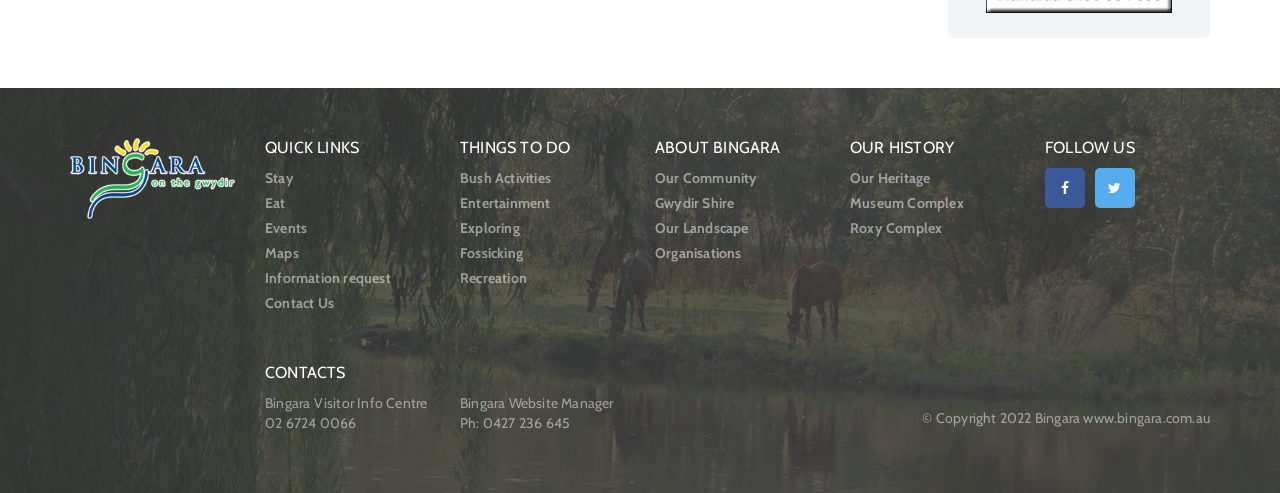Find the bounding box coordinates of the clickable area that will achieve the following instruction: "Contact Us".

[0.207, 0.595, 0.261, 0.632]